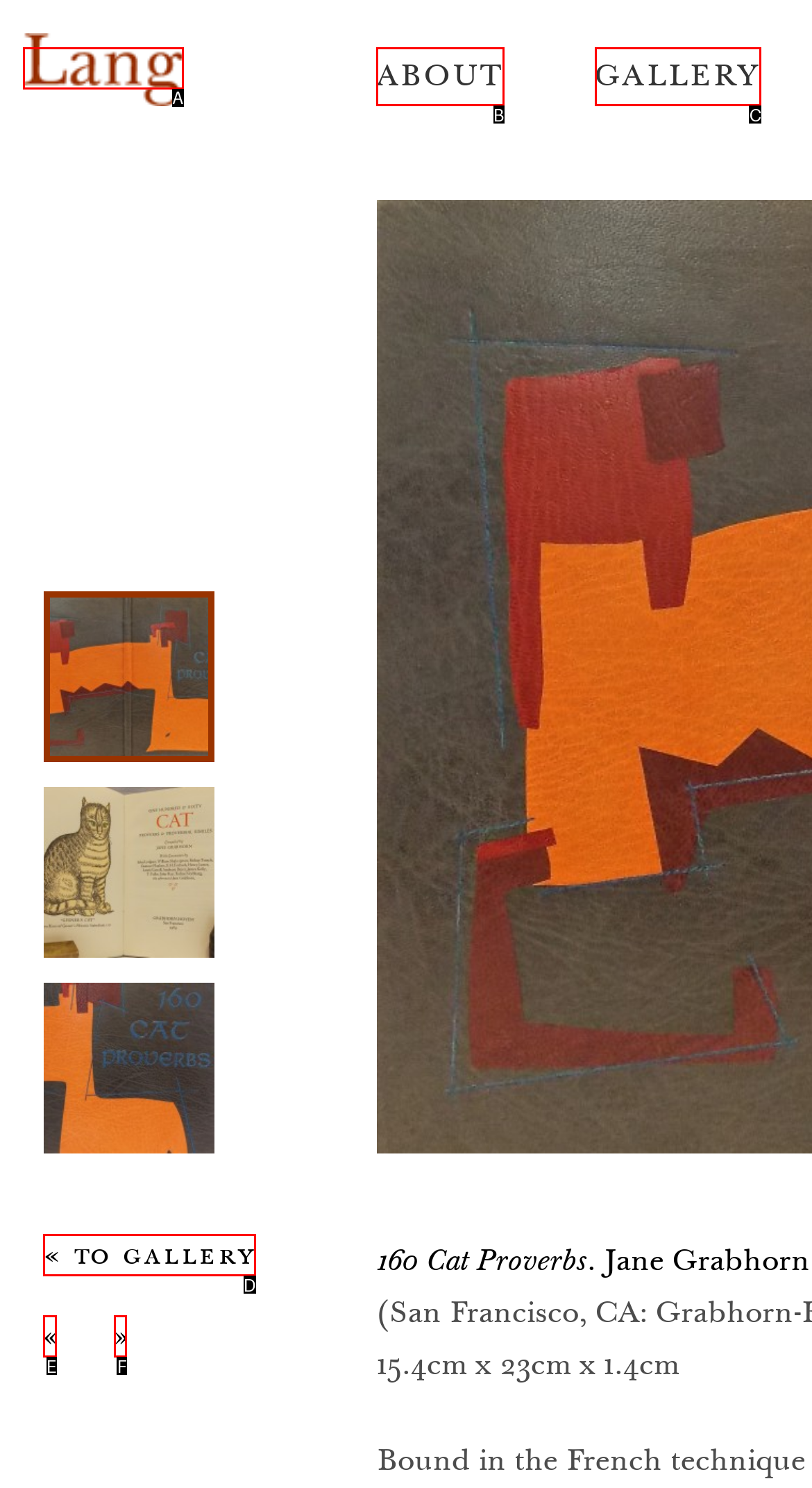Match the description: Gallery to the correct HTML element. Provide the letter of your choice from the given options.

C